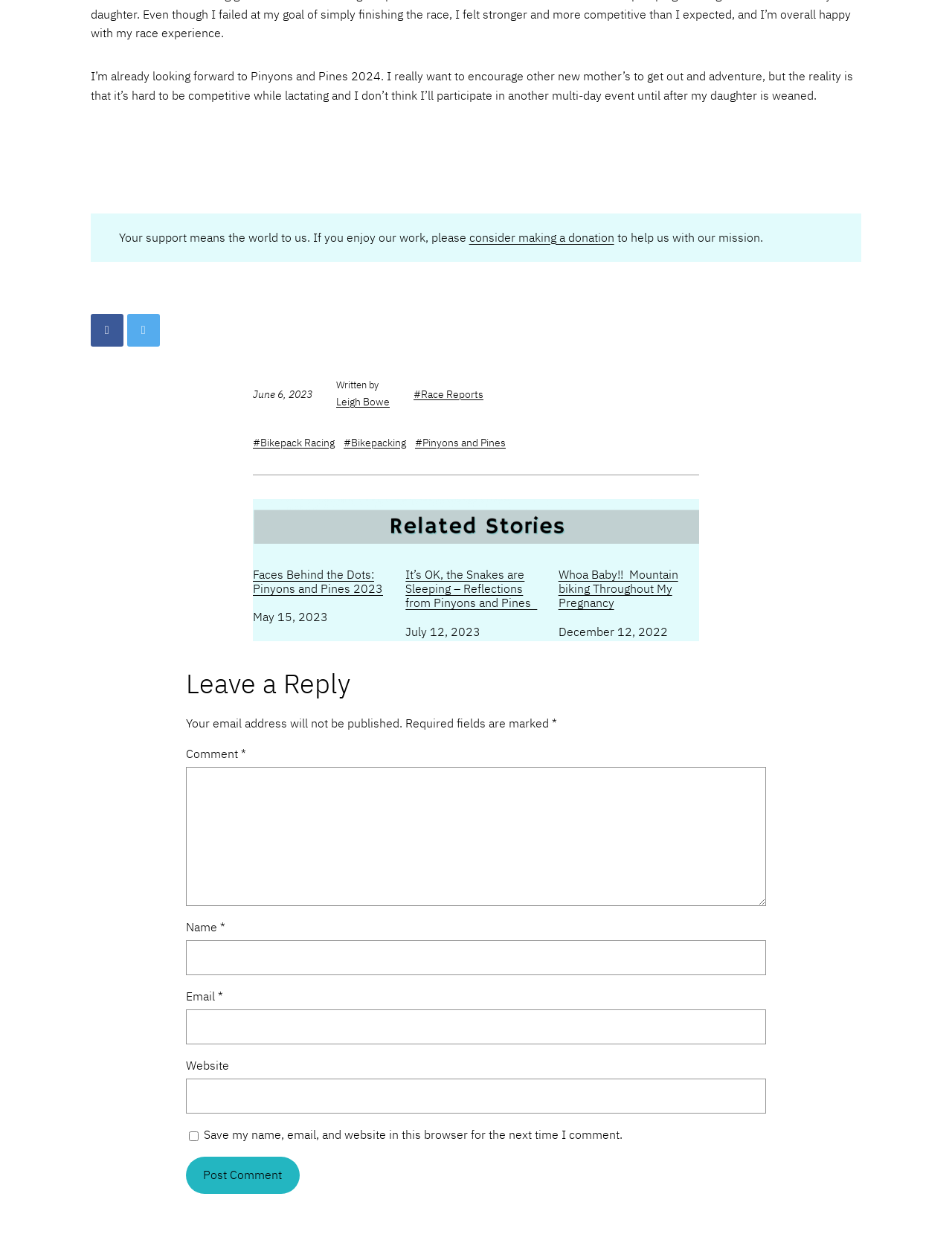Locate the bounding box coordinates of the element that should be clicked to execute the following instruction: "Click the 'Faces Behind the Dots: Pinyons and Pines 2023' link".

[0.266, 0.458, 0.414, 0.481]